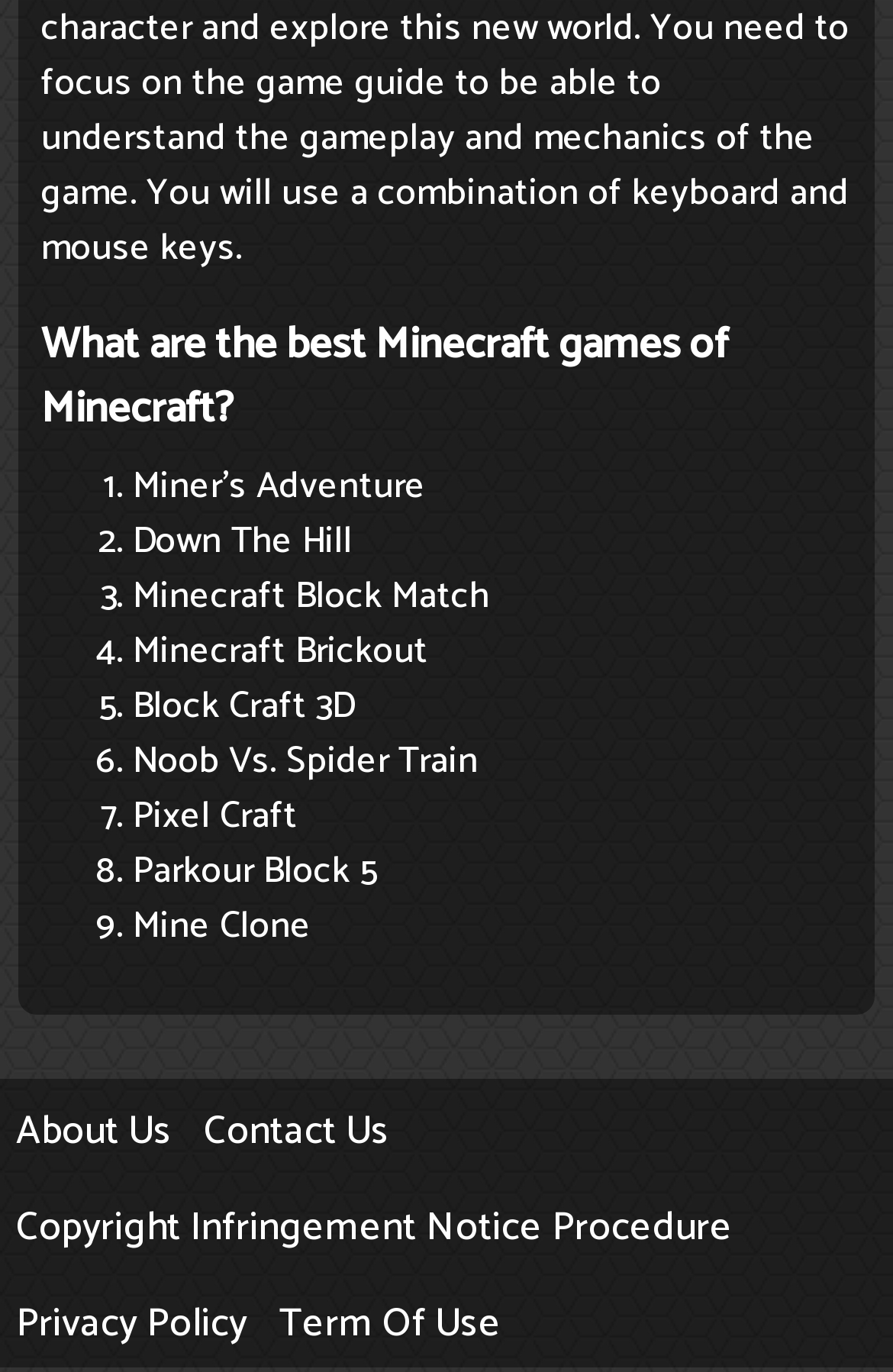Use one word or a short phrase to answer the question provided: 
What is the position of the 'About Us' link?

Top-left